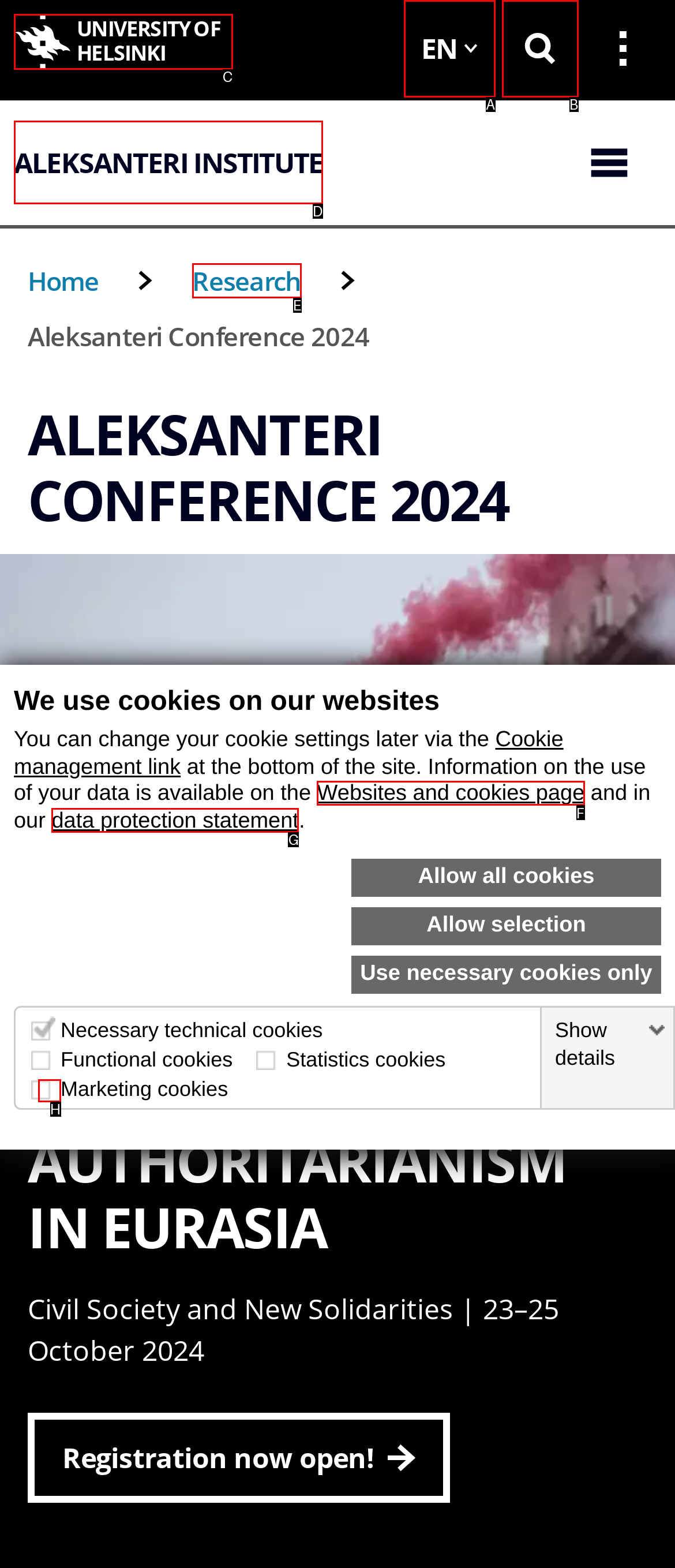Determine the letter of the element to click to accomplish this task: Go to the Aleksanteri Institute page. Respond with the letter.

D